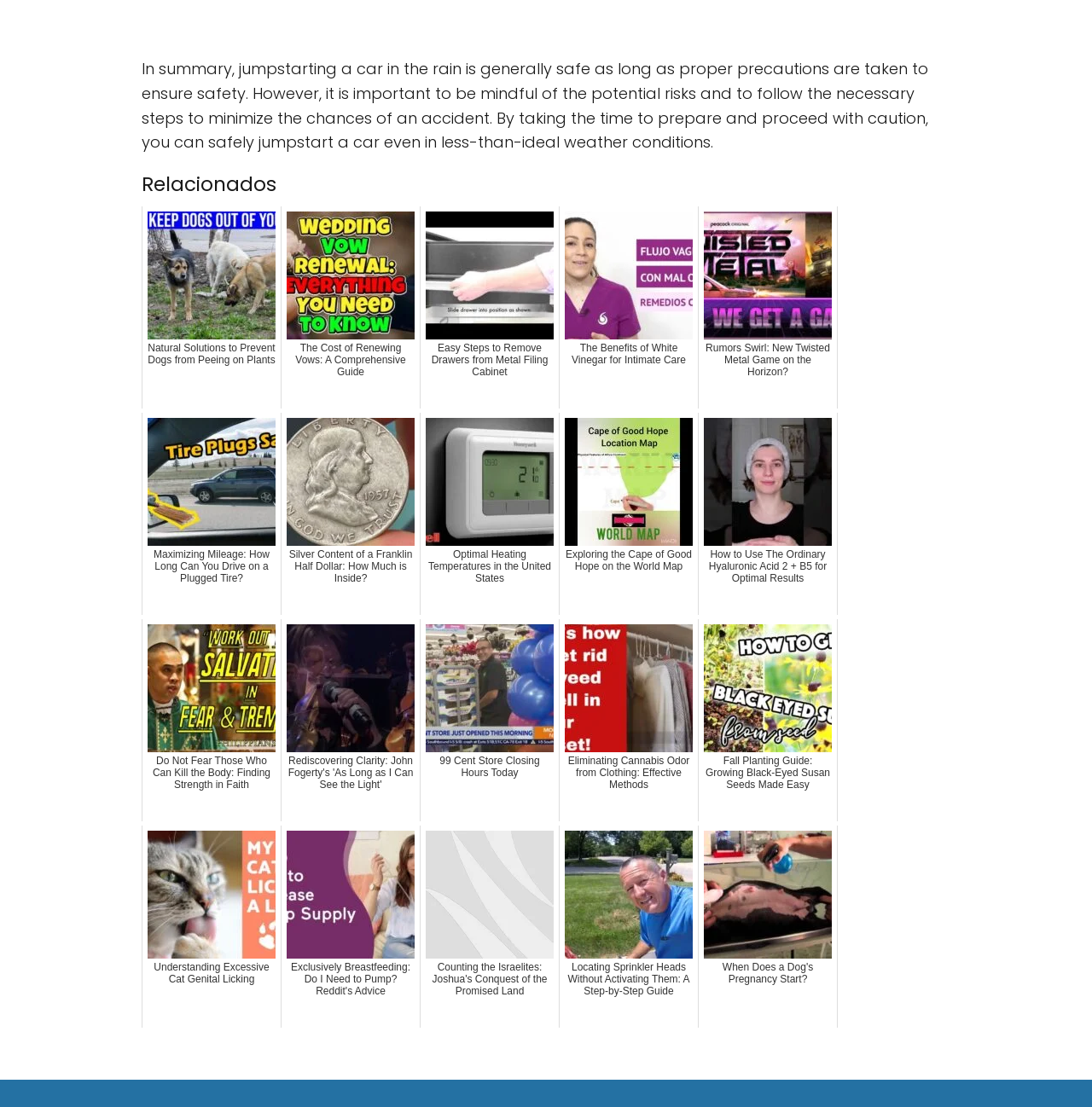Is the webpage about a specific topic?
Please provide a comprehensive and detailed answer to the question.

The webpage appears to be a collection of unrelated articles or links, covering a wide range of topics such as cars, dogs, plants, and more, suggesting that it is not focused on a specific topic.